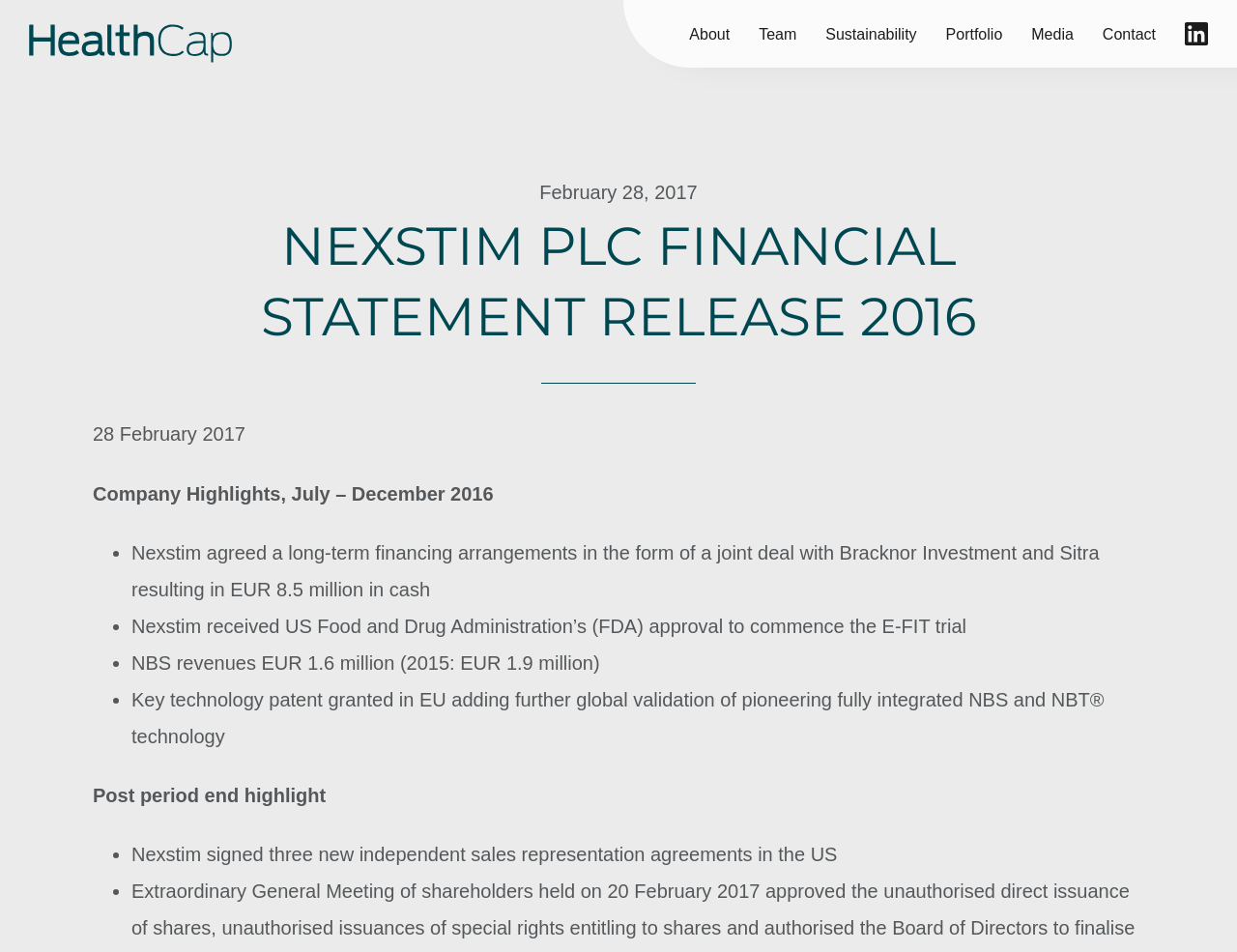Extract the bounding box coordinates for the described element: "Contact". The coordinates should be represented as four float numbers between 0 and 1: [left, top, right, bottom].

[0.891, 0.027, 0.934, 0.044]